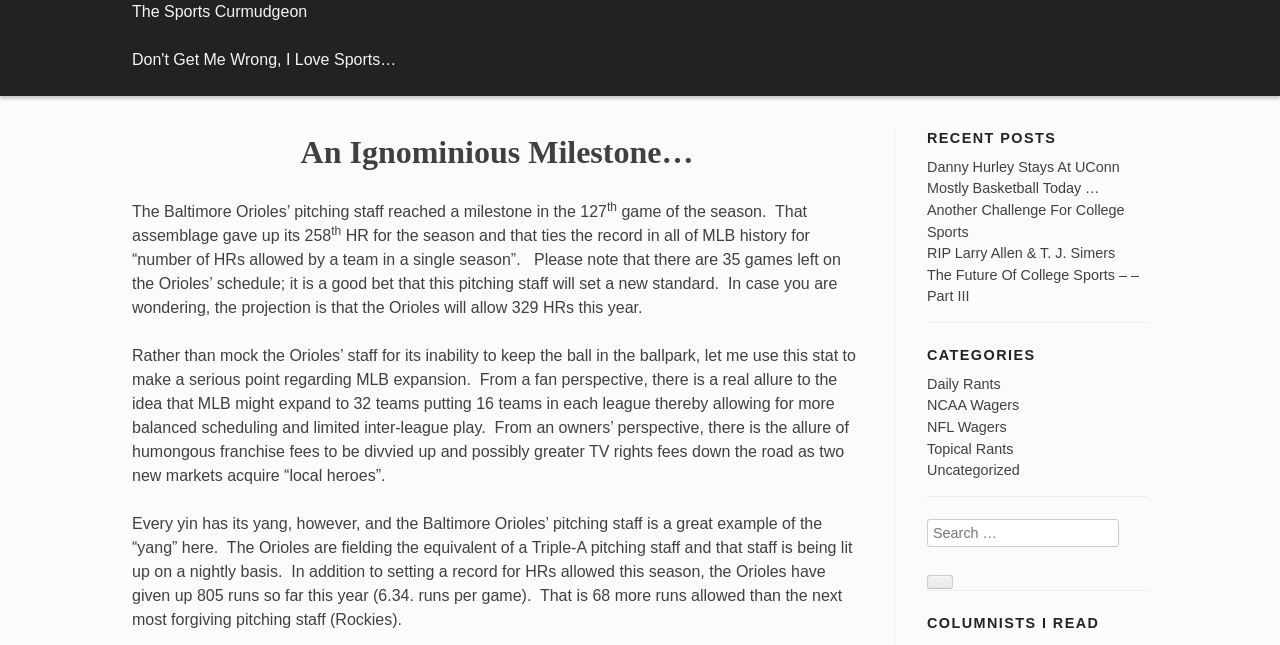Provide a thorough description of this webpage.

This webpage is a blog post from "The Sports Curmudgeon" with a title "An Ignominious Milestone…". At the top, there is a link to "Skip to content" and the website's title "The Sports Curmudgeon". Below the title, there is a header section with the blog post's title "An Ignominious Milestone…".

The main content of the blog post is divided into several paragraphs. The first paragraph discusses the Baltimore Orioles' pitching staff reaching a milestone of allowing 258 home runs in a season, which ties the record in MLB history. The second paragraph talks about the potential expansion of MLB to 32 teams and its implications. The third paragraph contrasts the idea of expansion with the Orioles' pitching staff, which is performing poorly, allowing many home runs and runs.

On the right side of the page, there are several sections. The "RECENT POSTS" section lists five links to recent blog posts, including "Danny Hurley Stays At UConn" and "The Future Of College Sports – – Part III". Below that, the "CATEGORIES" section lists five categories, including "Daily Rants" and "Uncategorized", with links to each category. Further down, there is a search bar with a button to search the website. Finally, the "COLUMNISTS I READ" section is located at the bottom right corner of the page.

There are no images on the page. The layout is organized, with clear headings and concise text.